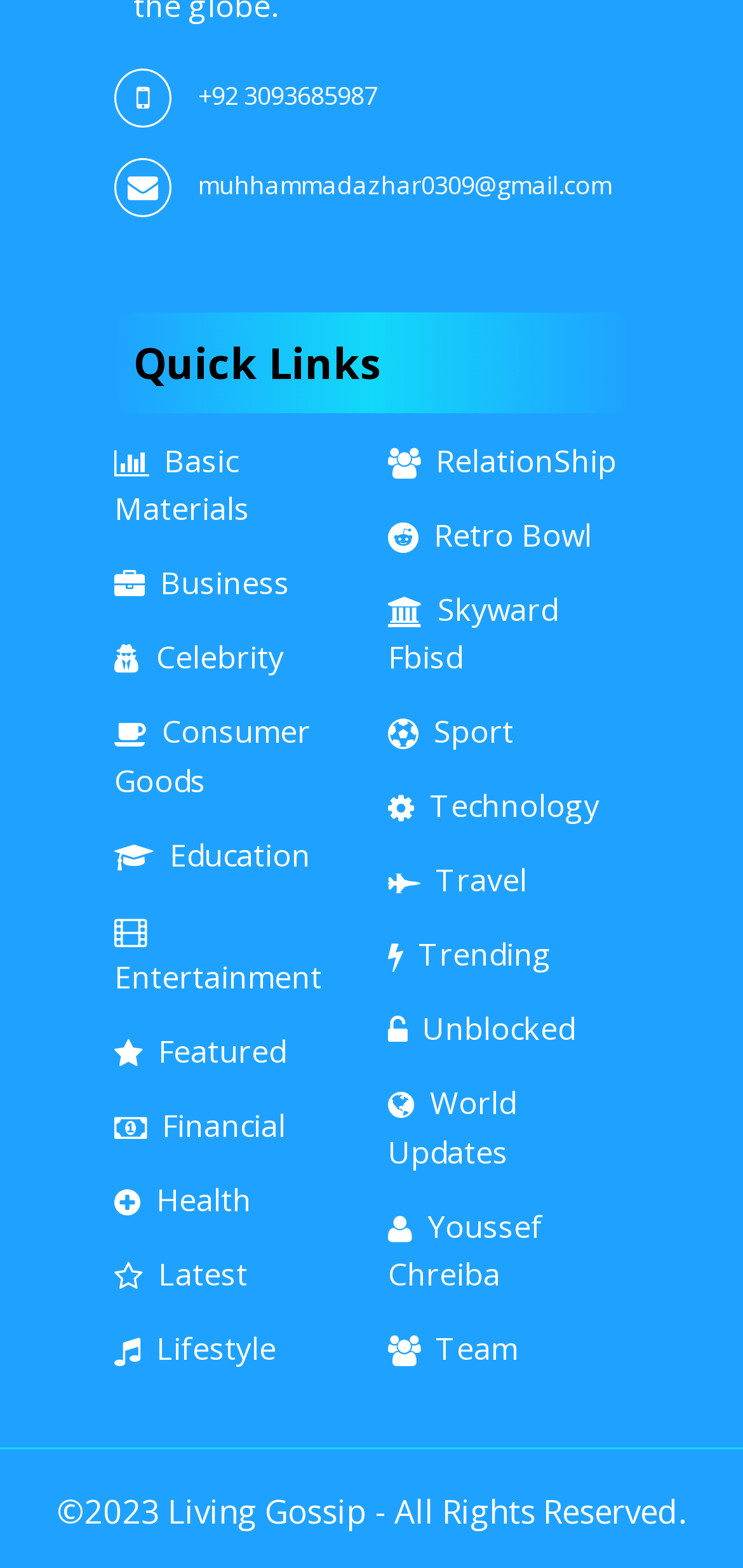Locate the bounding box coordinates of the element I should click to achieve the following instruction: "Click Toggle navigation button".

None